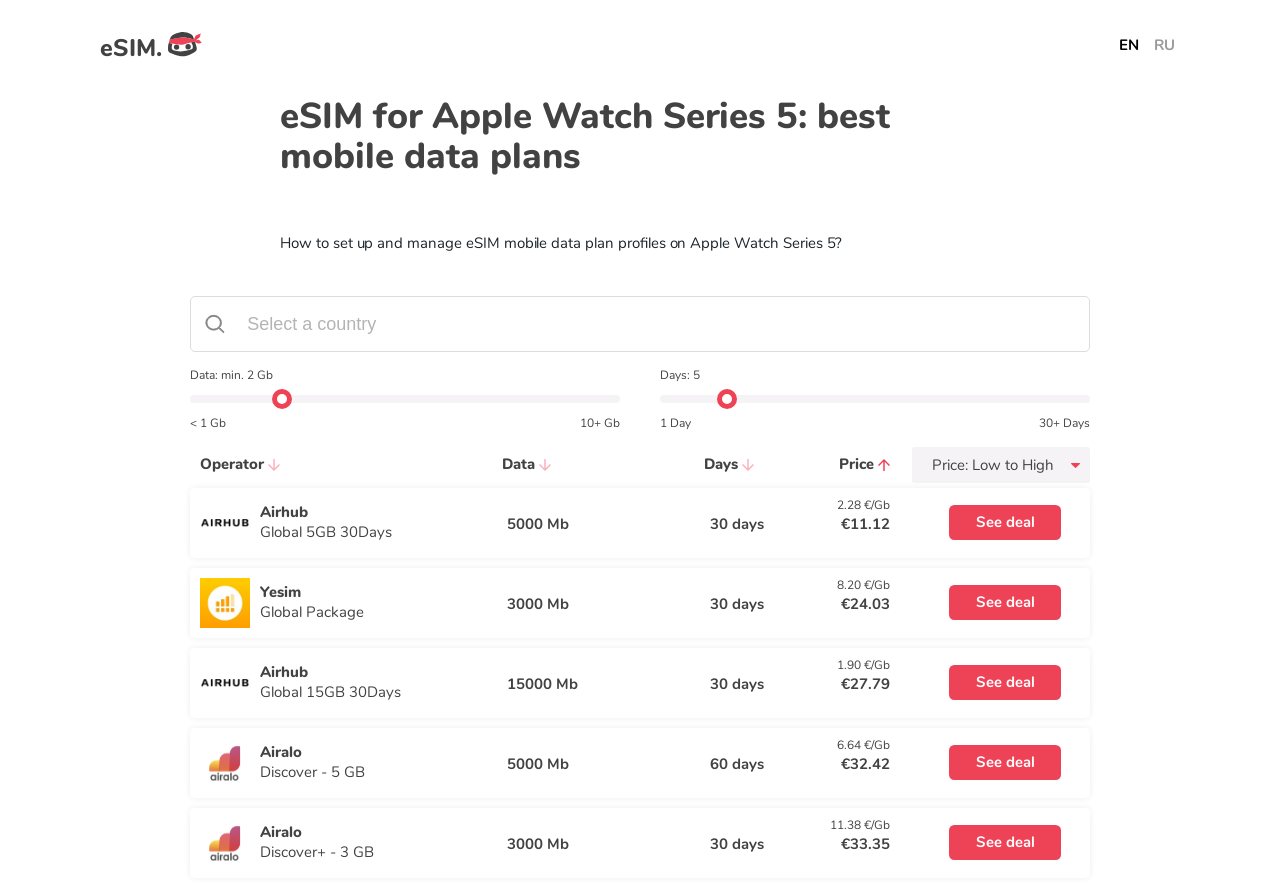Determine the bounding box coordinates for the UI element with the following description: "Days". The coordinates should be four float numbers between 0 and 1, represented as [left, top, right, bottom].

[0.55, 0.514, 0.589, 0.537]